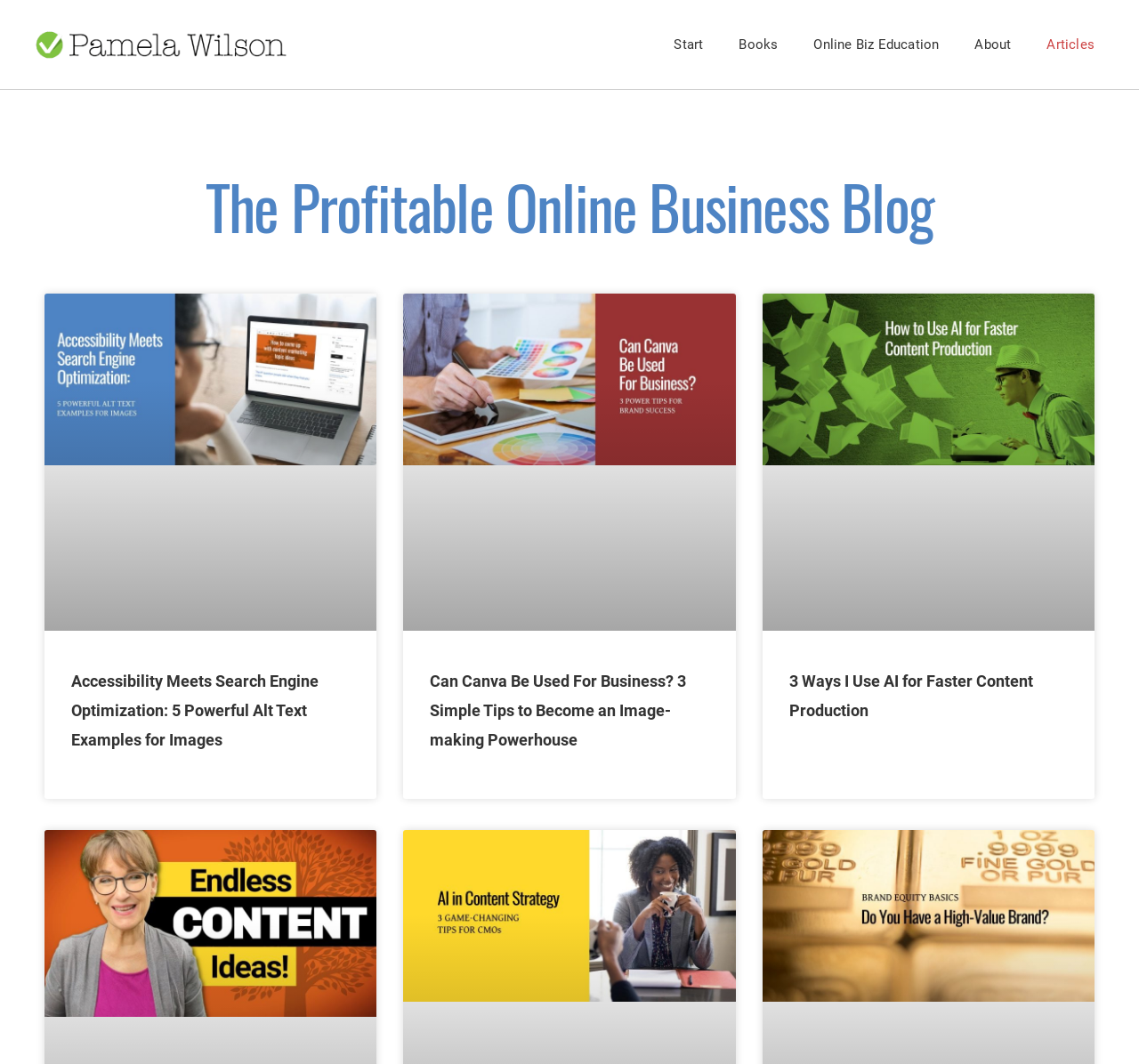Identify the bounding box coordinates of the region I need to click to complete this instruction: "Visit the 'About' page".

[0.84, 0.025, 0.903, 0.059]